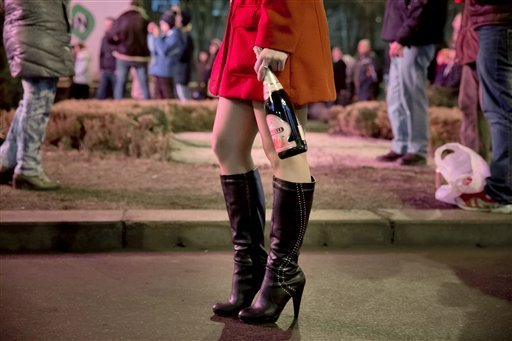Break down the image and describe each part extensively.

In a vibrant street scene illuminated by festive lights, a woman stands confidently at the forefront, embodying the spirit of celebration. Dressed in a striking red coat, she holds a bottle of champagne, suggesting she is ready to ring in the New Year or perhaps toast to a special moment. Her black knee-high boots add a touch of elegance and sophistication to her outfit, enhancing her poised stance amidst a lively crowd in the background. Behind her, groups of people gather, their silhouettes hinting at laughter and excitement, contributing to the joyous atmosphere. The scene captures the essence of a festive evening, filled with anticipation and the promise of new beginnings.